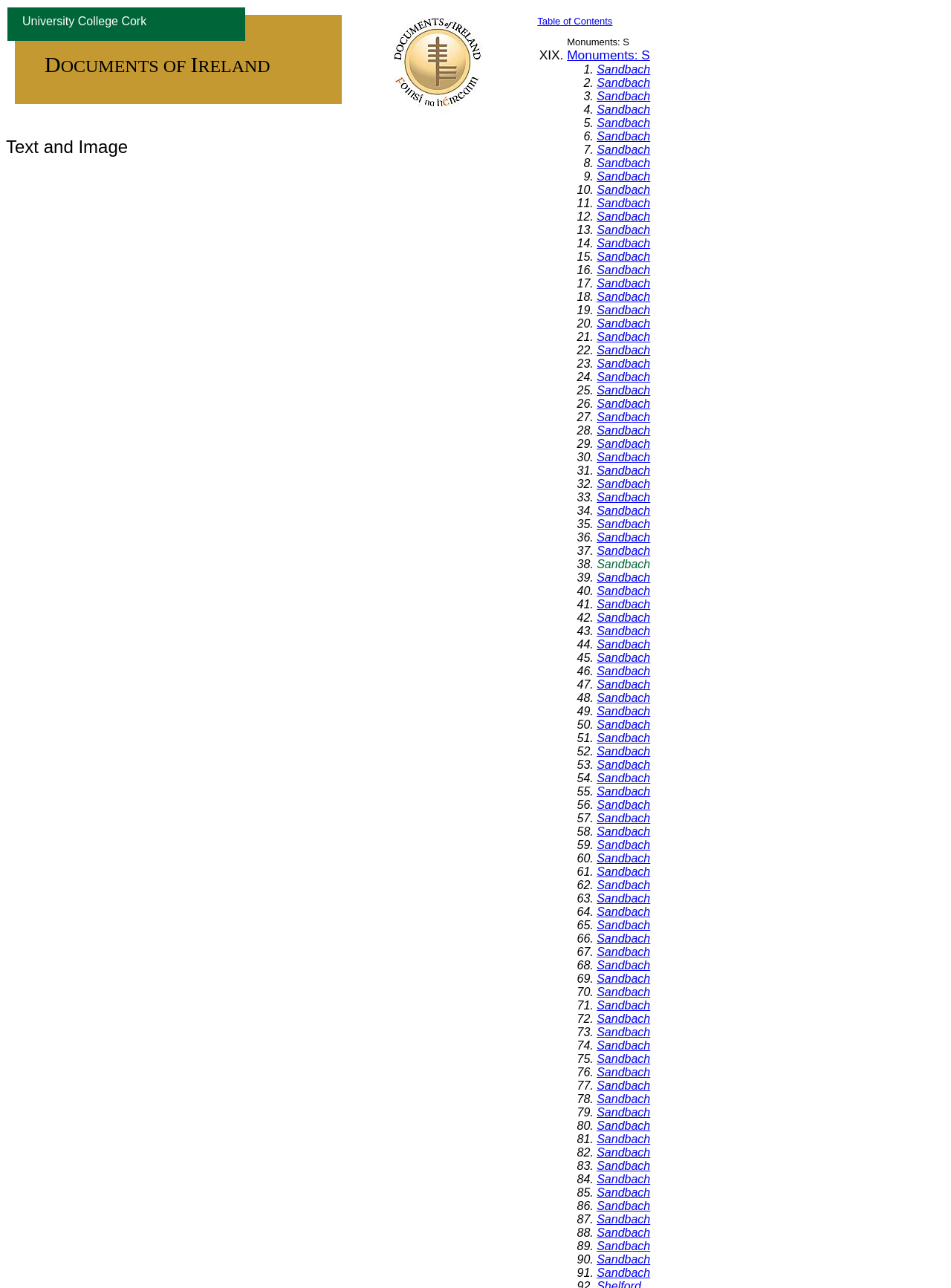Based on the element description Monuments: S, identify the bounding box of the UI element in the given webpage screenshot. The coordinates should be in the format (top-left x, top-left y, bottom-right x, bottom-right y) and must be between 0 and 1.

[0.596, 0.037, 0.684, 0.048]